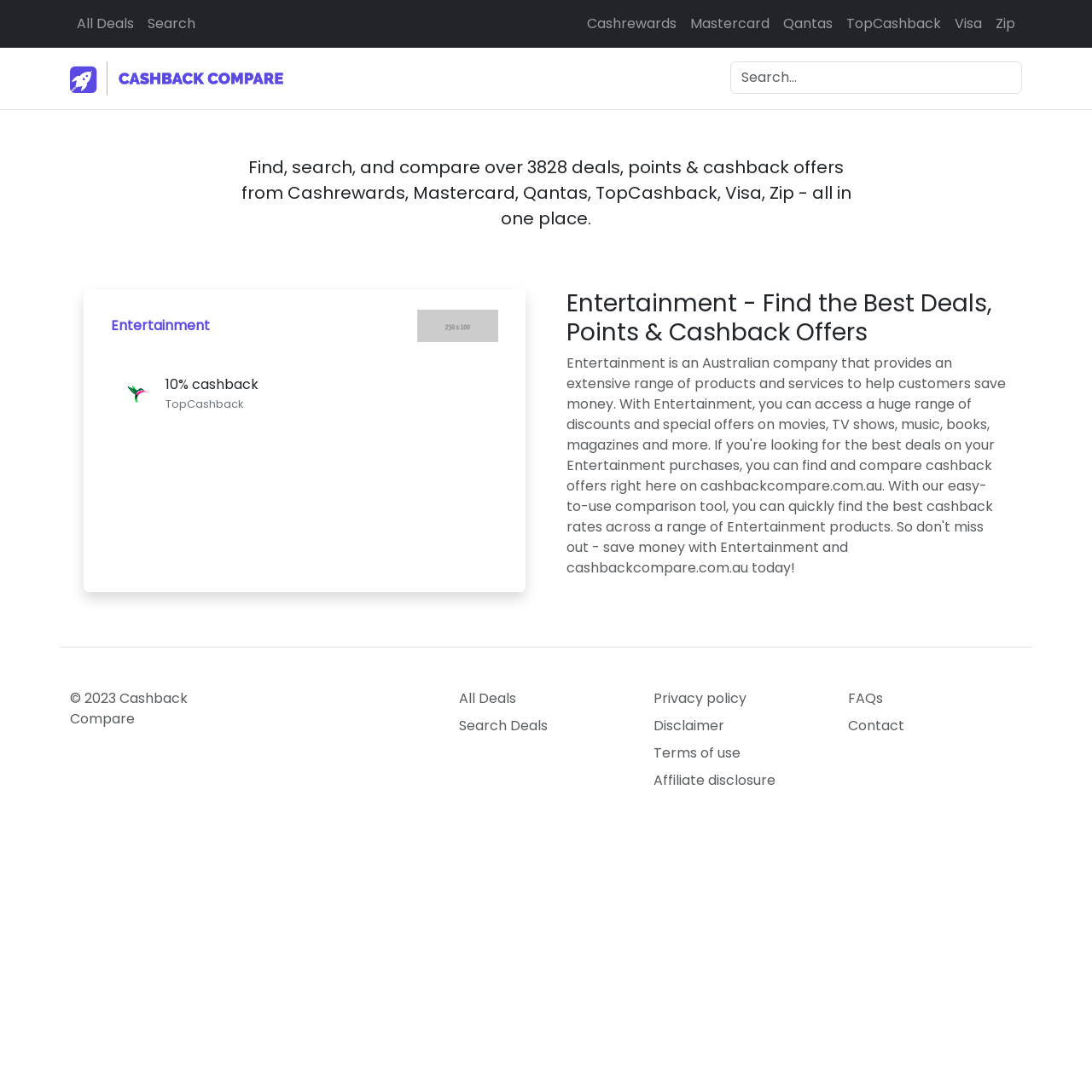How many deals are available on this website?
Refer to the image and provide a detailed answer to the question.

I found this information from the StaticText element '3828' on the webpage, which is located near the text 'Find, search, and compare over' and 'deals, points & cashback offers from', suggesting that there are 3828 deals available on this website.